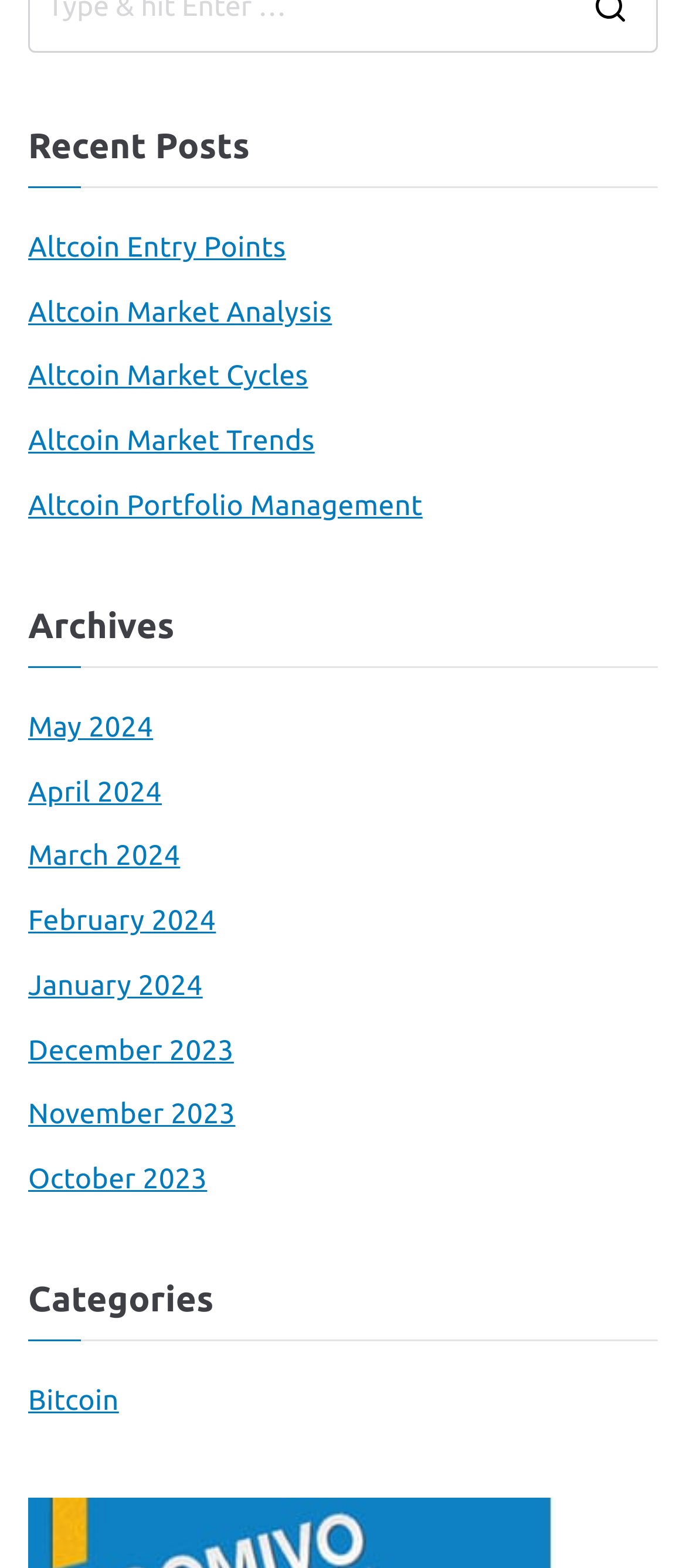From the details in the image, provide a thorough response to the question: How many links are under 'Recent Posts'?

I counted the number of links under the 'Recent Posts' heading, which are 'Altcoin Entry Points', 'Altcoin Market Analysis', 'Altcoin Market Cycles', 'Altcoin Market Trends', and 'Altcoin Portfolio Management'. There are 5 links in total.